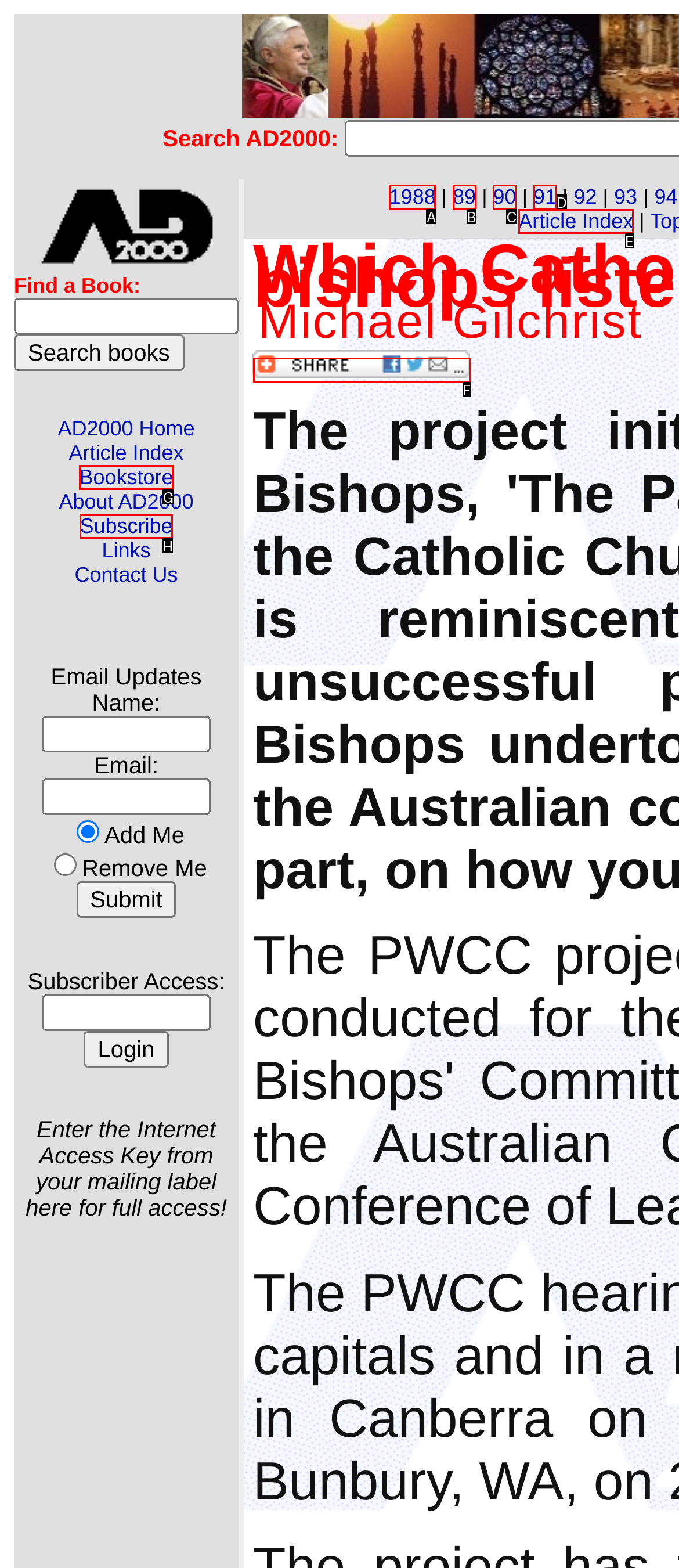From the description: Subscribe, identify the option that best matches and reply with the letter of that option directly.

H